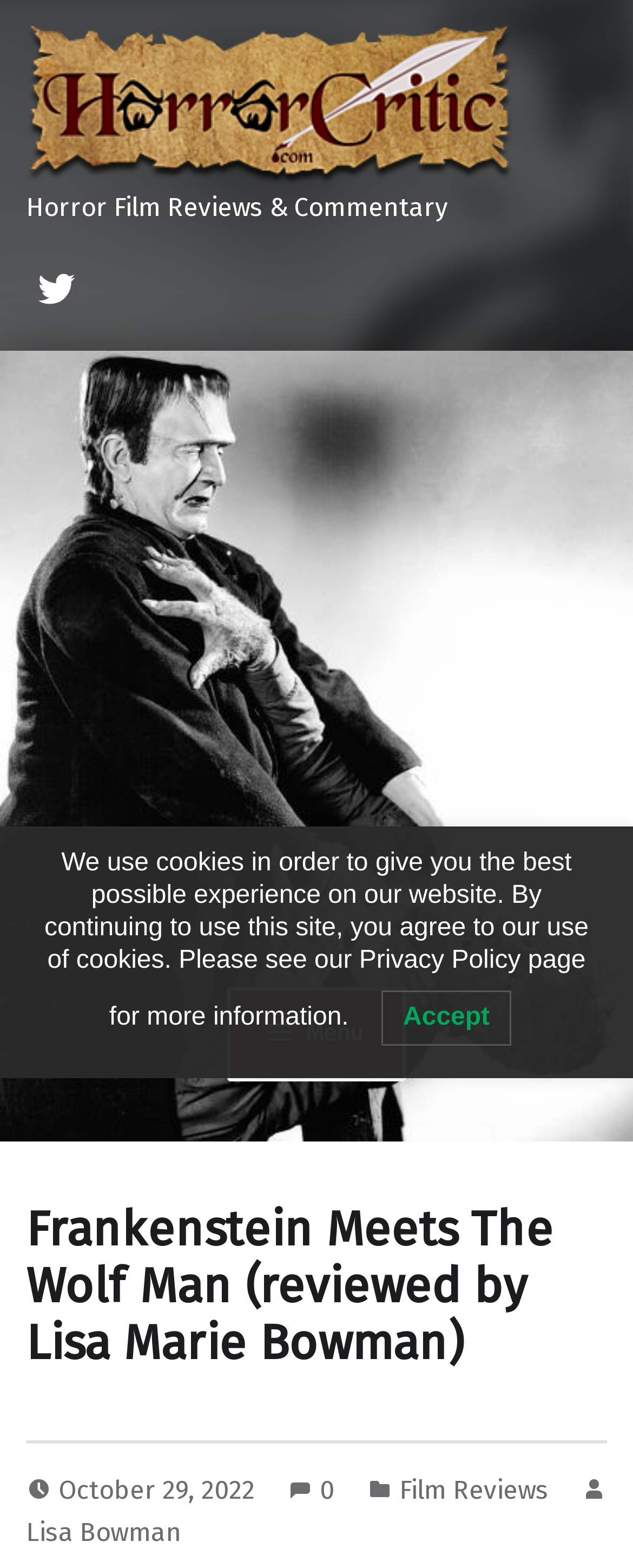Who is the author of the current article?
With the help of the image, please provide a detailed response to the question.

I determined the author of the current article by looking at the link element with the text 'Lisa Bowman' at the bottom of the webpage, which is likely to be the author's name.